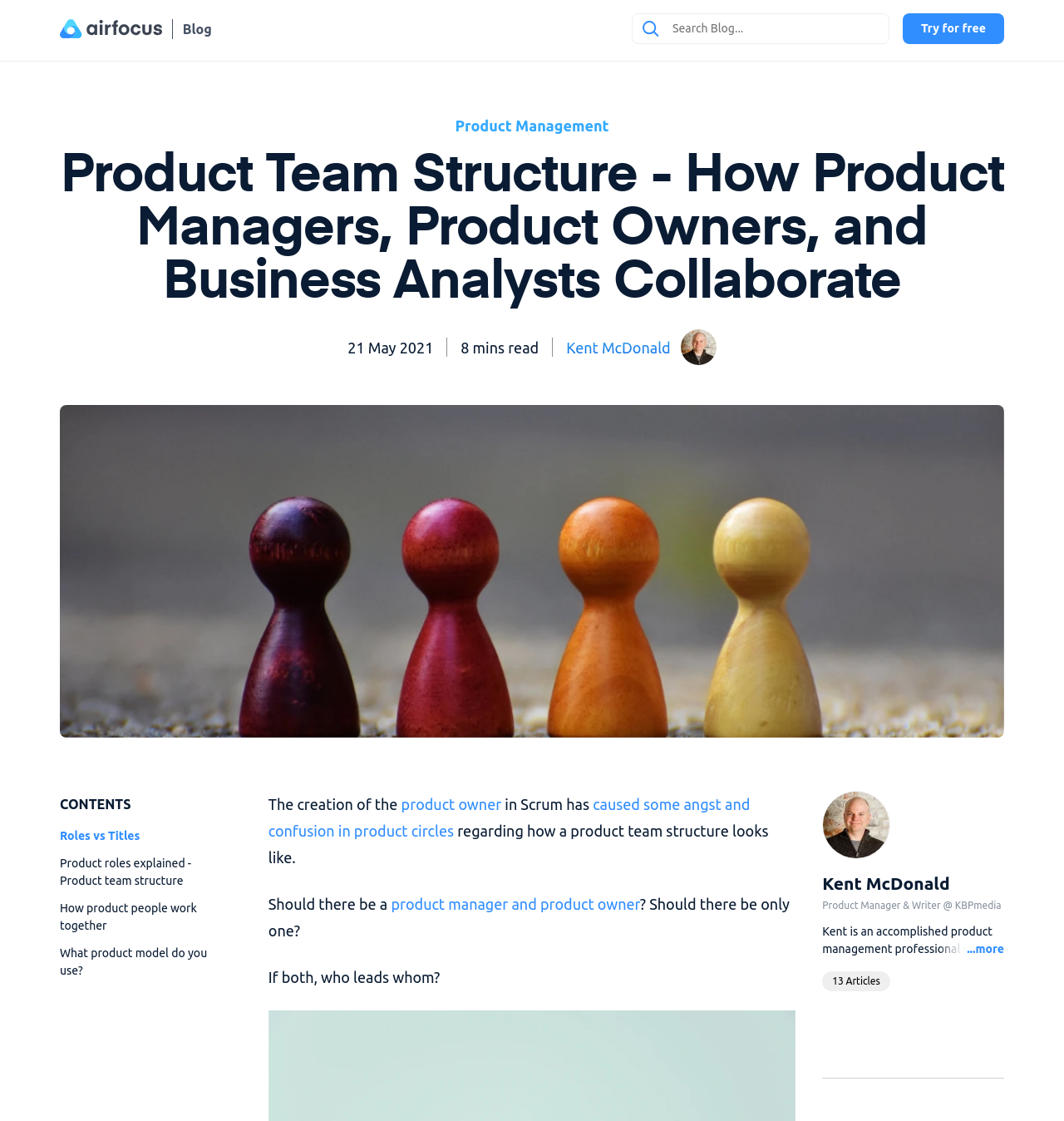Please determine the bounding box coordinates for the UI element described here. Use the format (top-left x, top-left y, bottom-right x, bottom-right y) with values bounded between 0 and 1: Try for free

[0.848, 0.012, 0.944, 0.039]